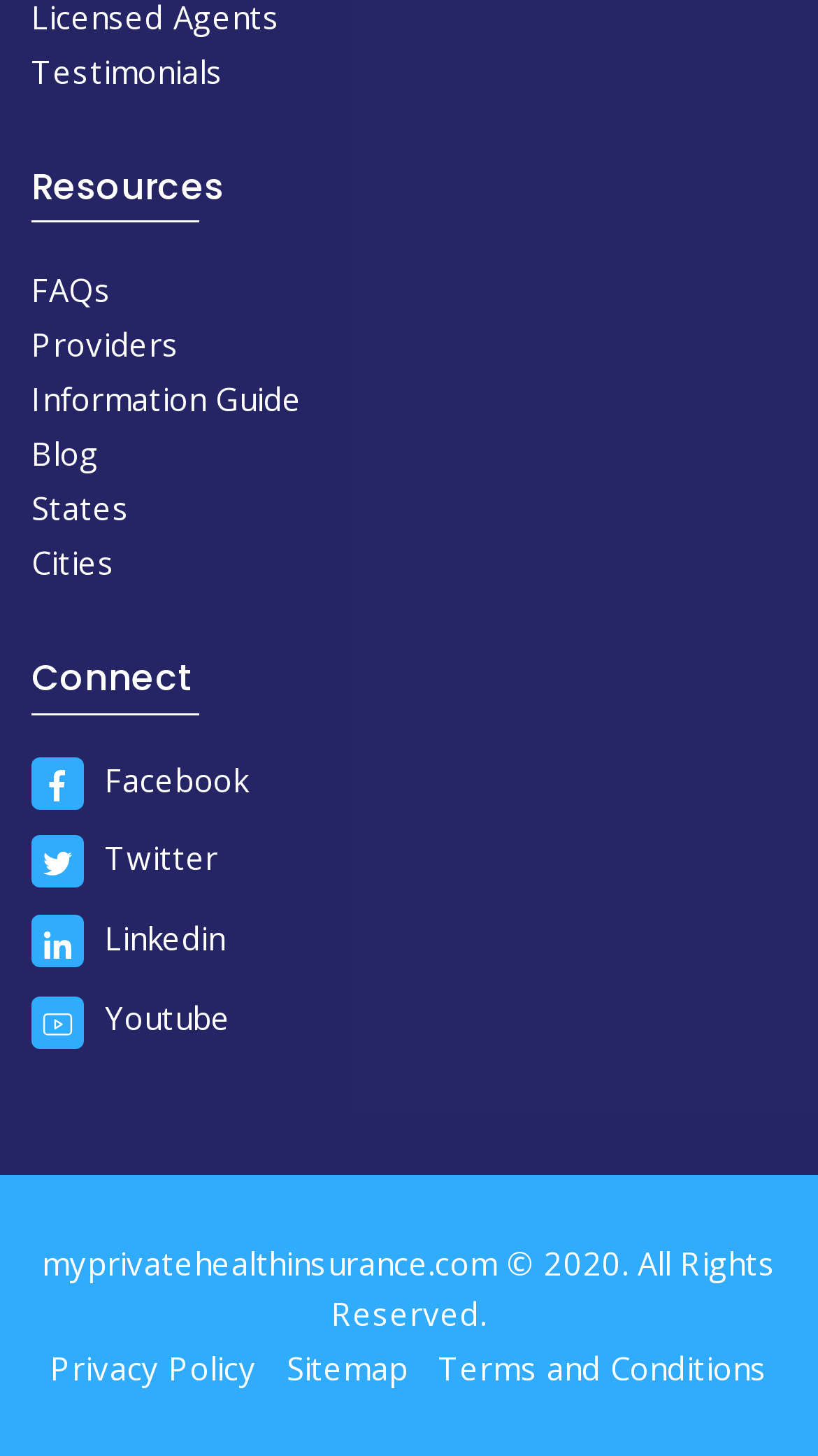Given the description Terms and Conditions, predict the bounding box coordinates of the UI element. Ensure the coordinates are in the format (top-left x, top-left y, bottom-right x, bottom-right y) and all values are between 0 and 1.

[0.536, 0.925, 0.938, 0.954]